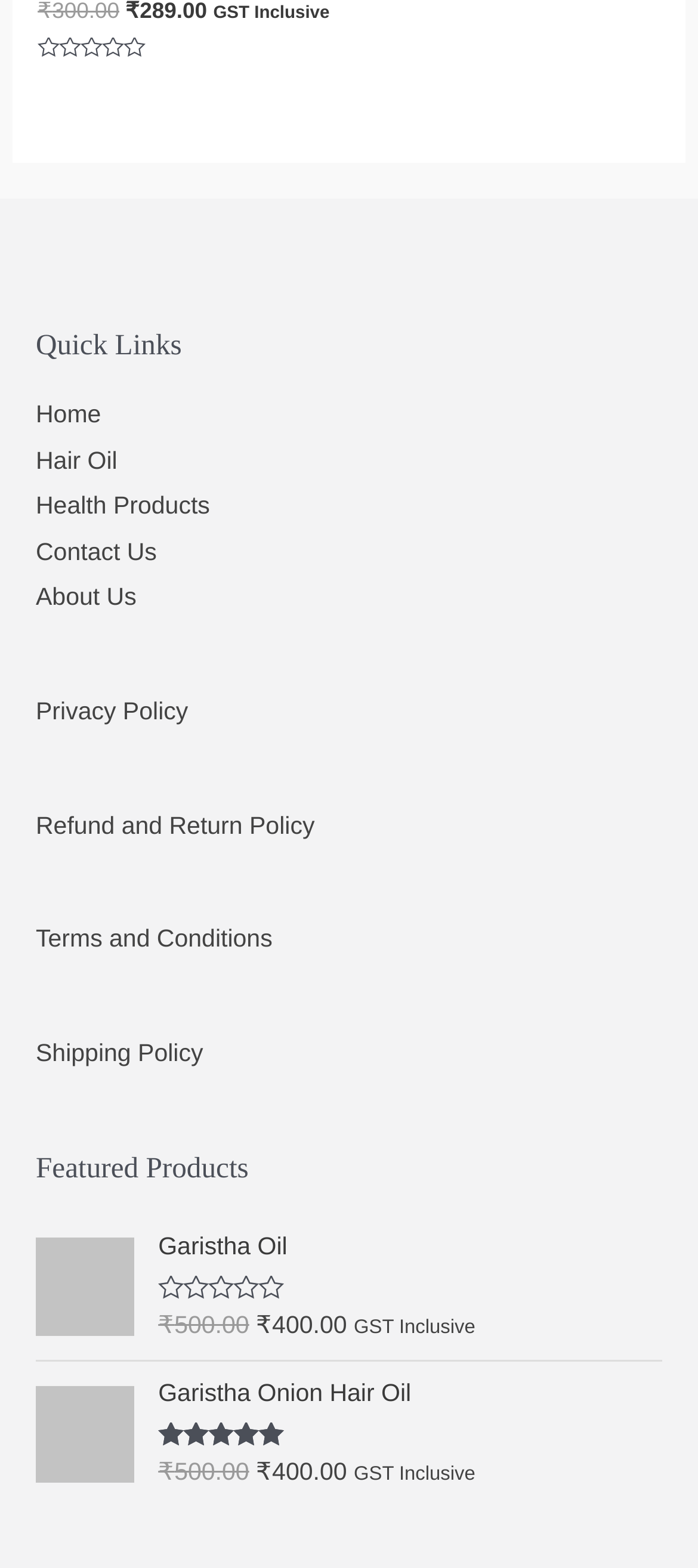How many quick links are there?
Answer the question with a single word or phrase derived from the image.

5